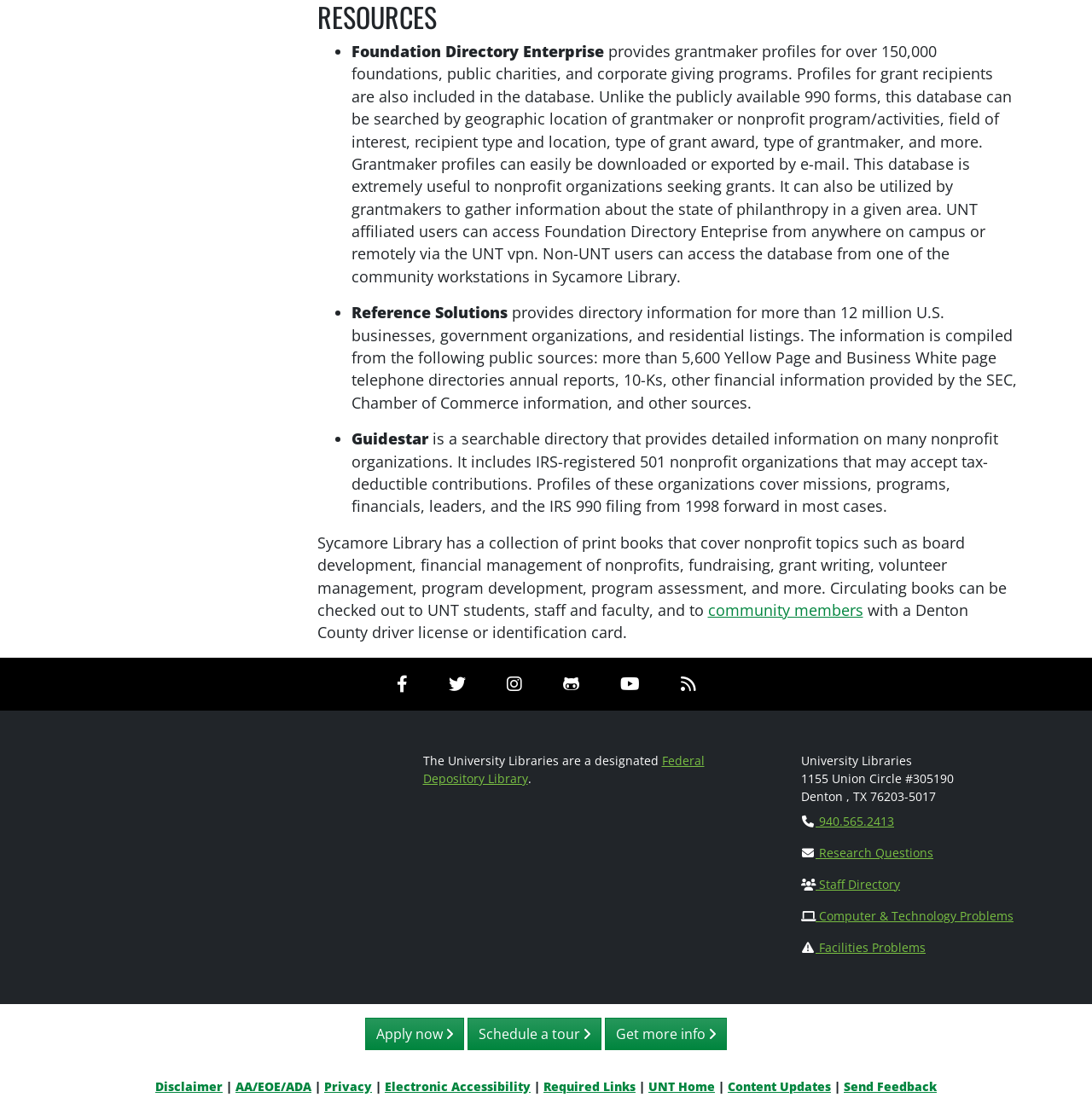By analyzing the image, answer the following question with a detailed response: What is the name of the first international harmonica school founded by Bertrand Carbonneau?

I found the answer by reading the StaticText element that describes Bertrand Carbonneau's biography. It says that he 'founded the first international harmonica school in French language'.